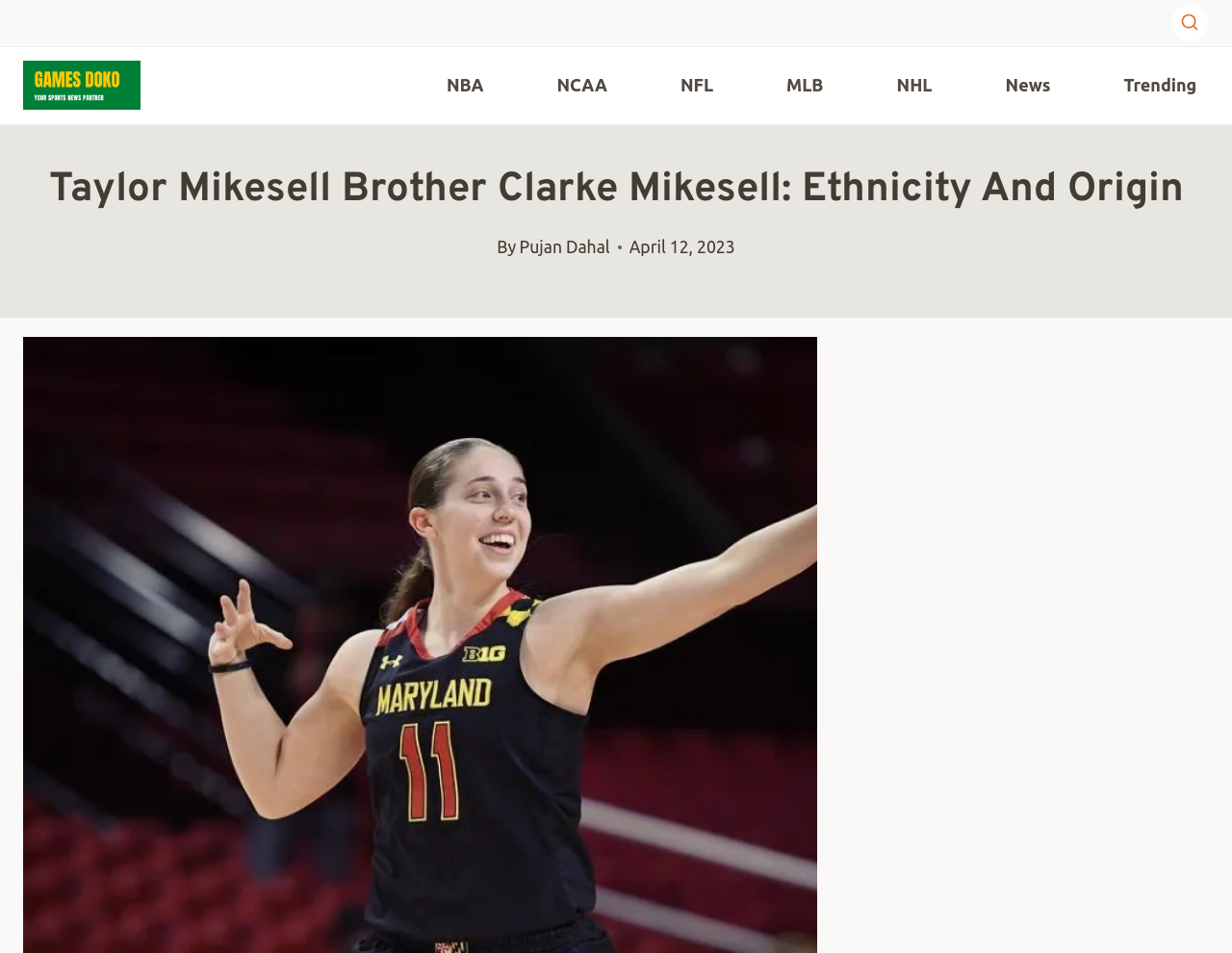What is the topic of the article?
Using the picture, provide a one-word or short phrase answer.

Taylor Mikesell's brother